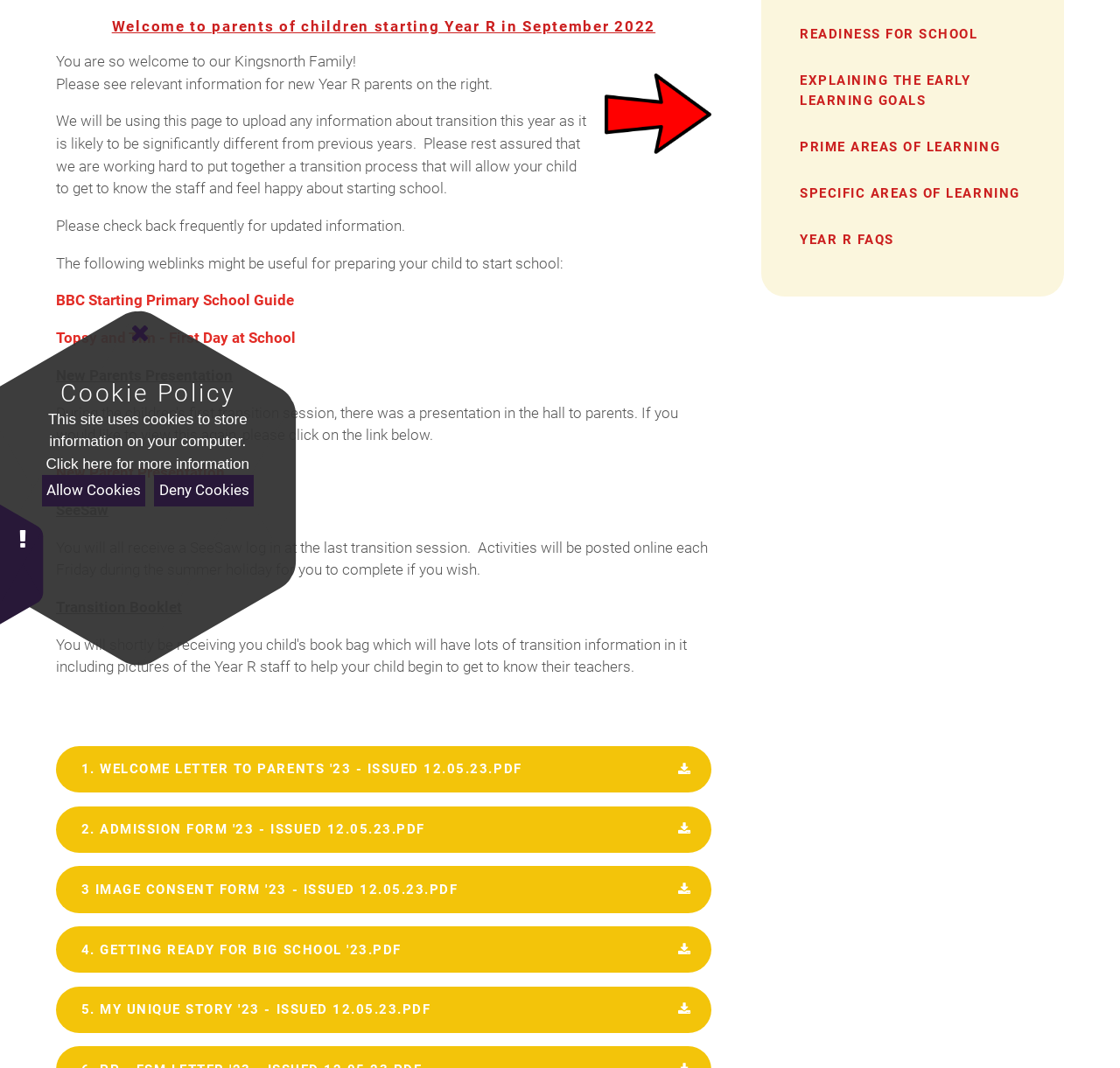Extract the bounding box coordinates for the UI element described as: "alt="Heesen Yachts Project Altea"".

None